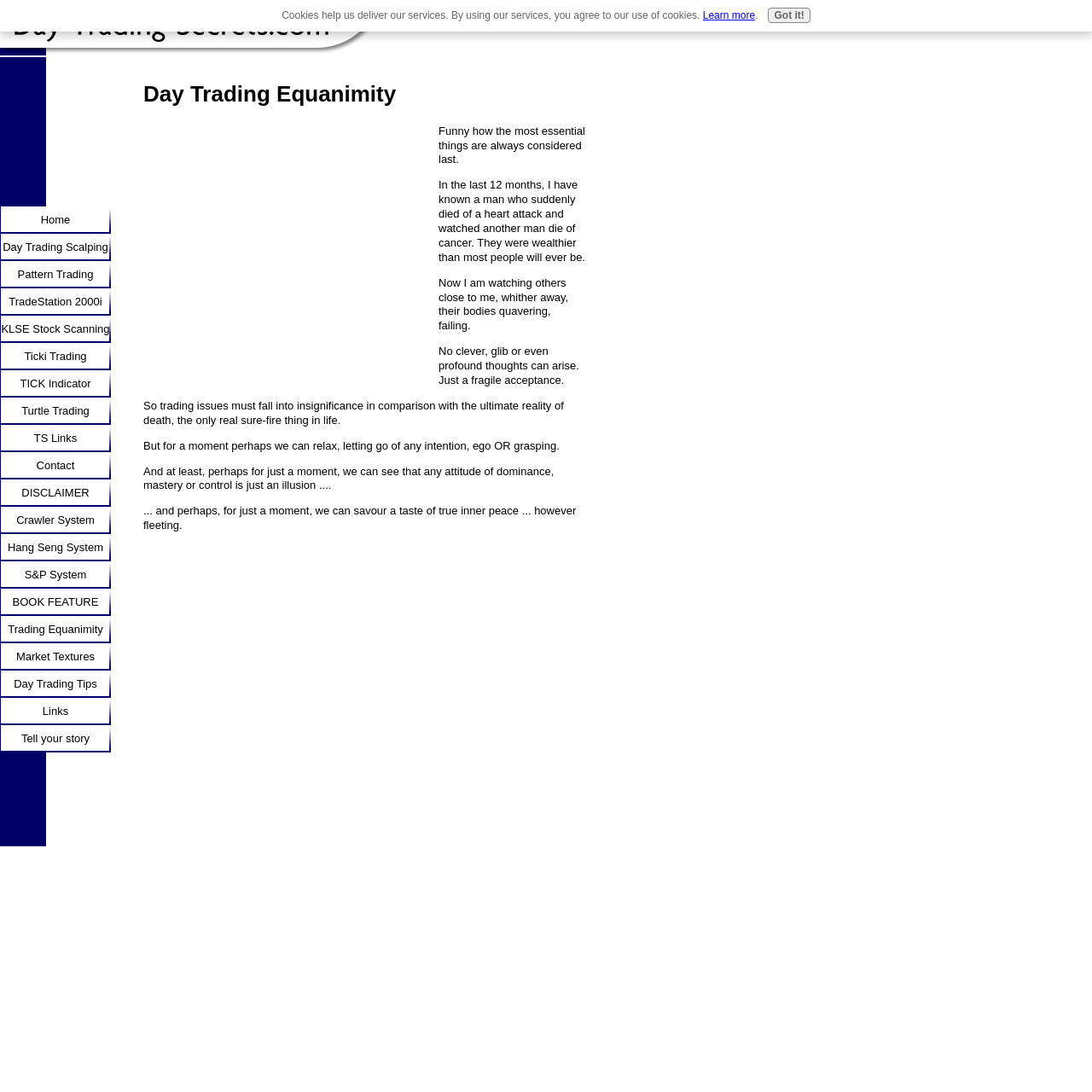Could you identify the text that serves as the heading for this webpage?

Day Trading Equanimity